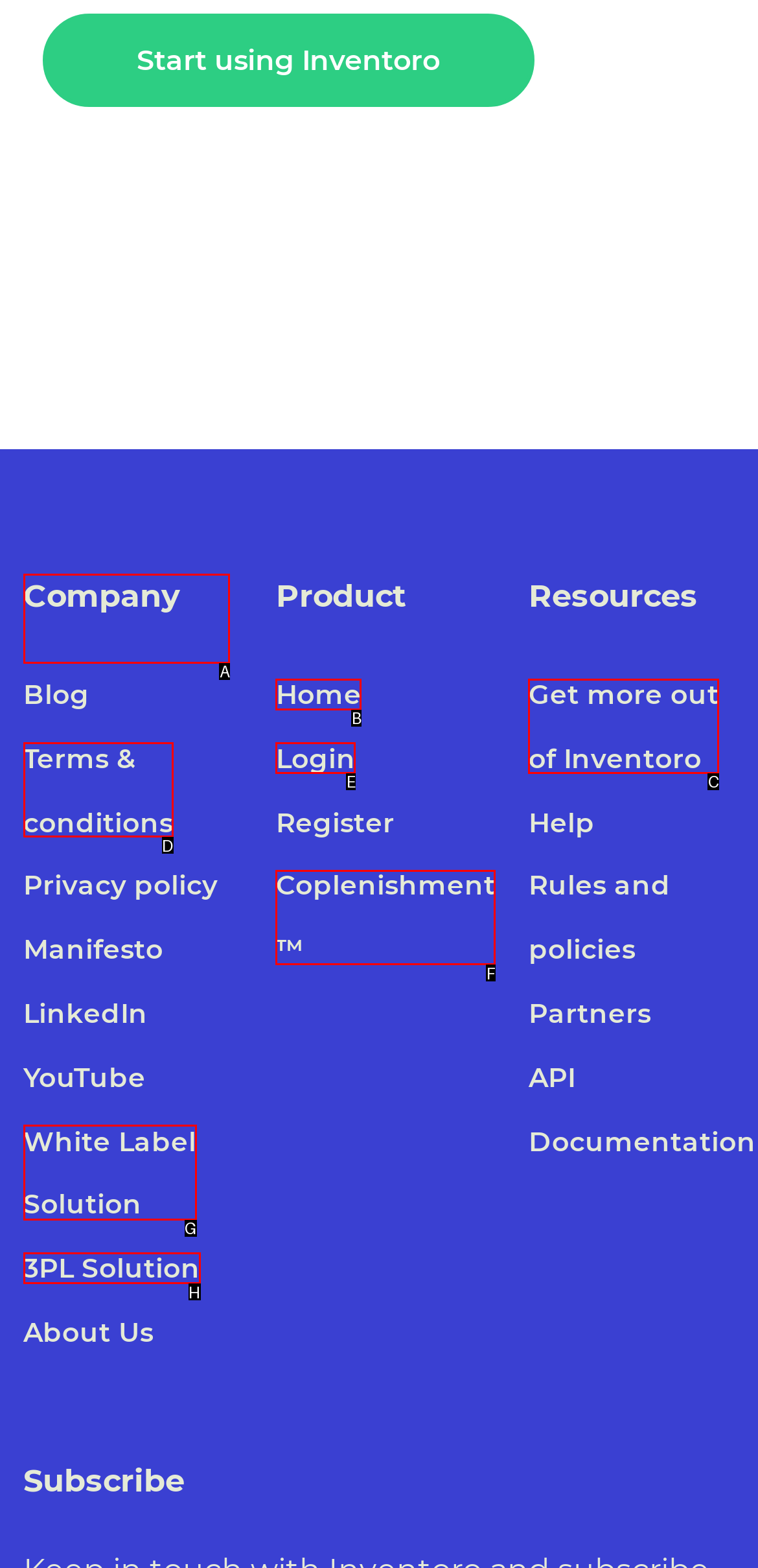To achieve the task: Read the company information, which HTML element do you need to click?
Respond with the letter of the correct option from the given choices.

A